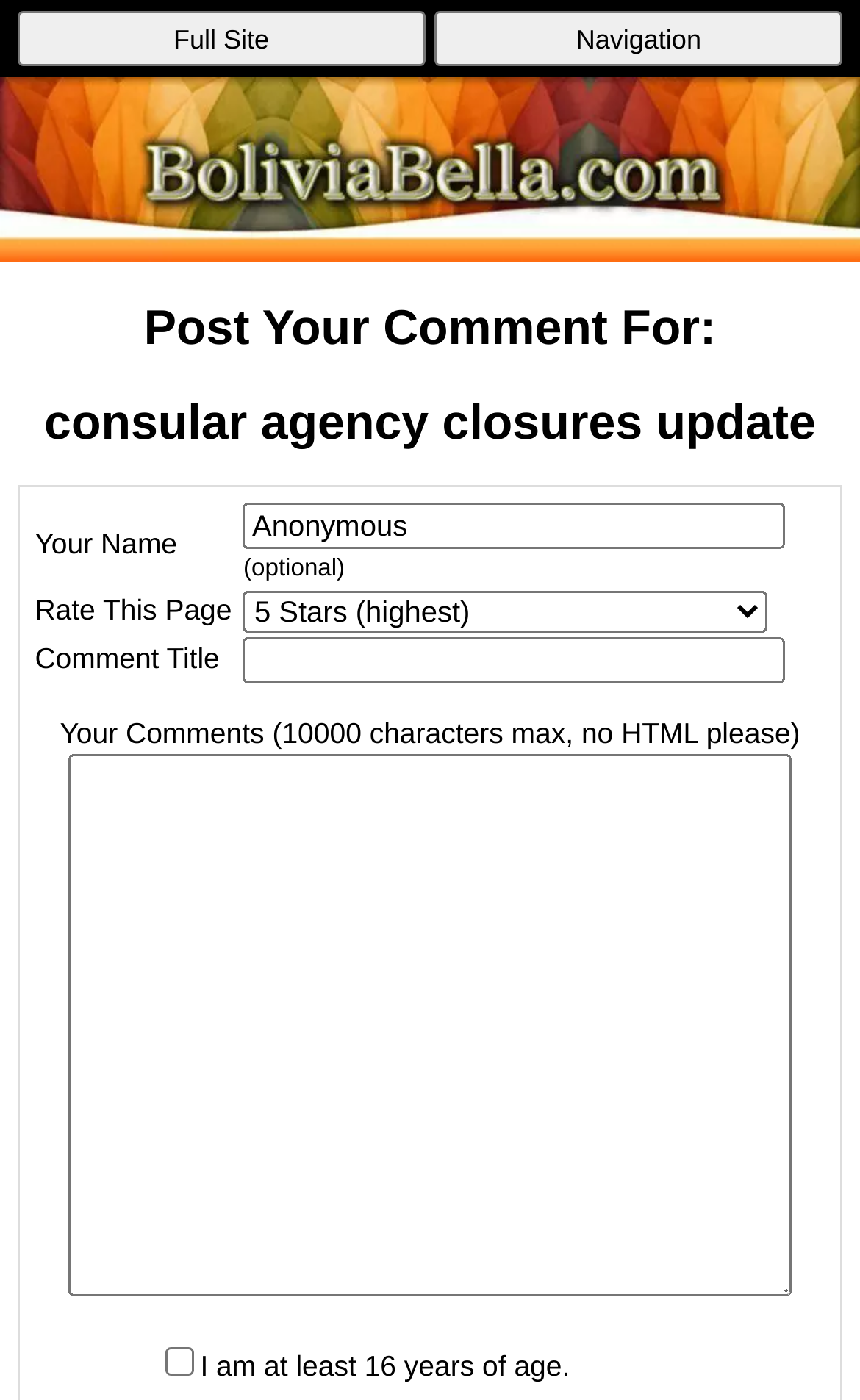Generate a comprehensive caption for the webpage you are viewing.

This webpage is a comment submission form for the "consular agency closures update" topic. At the top, there are two buttons, "Full Site" and "Navigation", positioned side by side, taking up about half of the screen width each. 

Below the buttons, there are two headings, "Post Your Comment For:" and "consular agency closures update", which are centered and span the full width of the page.

The main content of the page is divided into four sections, each consisting of a label and a corresponding input field. The first section is for entering the user's name, with an optional "Anonymous" checkbox. The second section is for rating the page, with a dropdown menu offering options from 1 to 5 stars. The third section is for entering a comment title, and the fourth section is for writing the comment itself, with a character limit of 10,000 characters. 

At the bottom of the page, there is a checkbox that requires the user to confirm they are at least 16 years old.